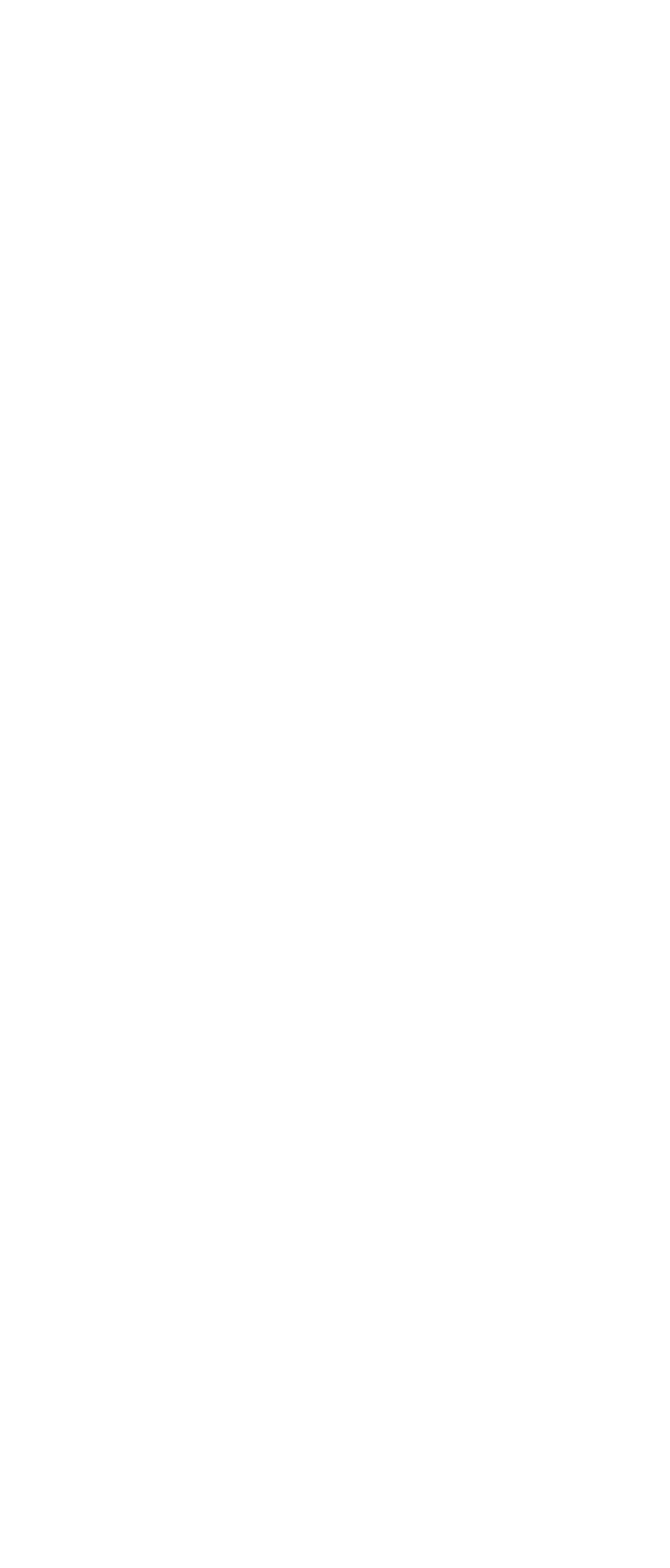Determine the bounding box for the UI element described here: "name="et_pb_contact_name_0" placeholder="Name"".

[0.101, 0.389, 0.9, 0.453]